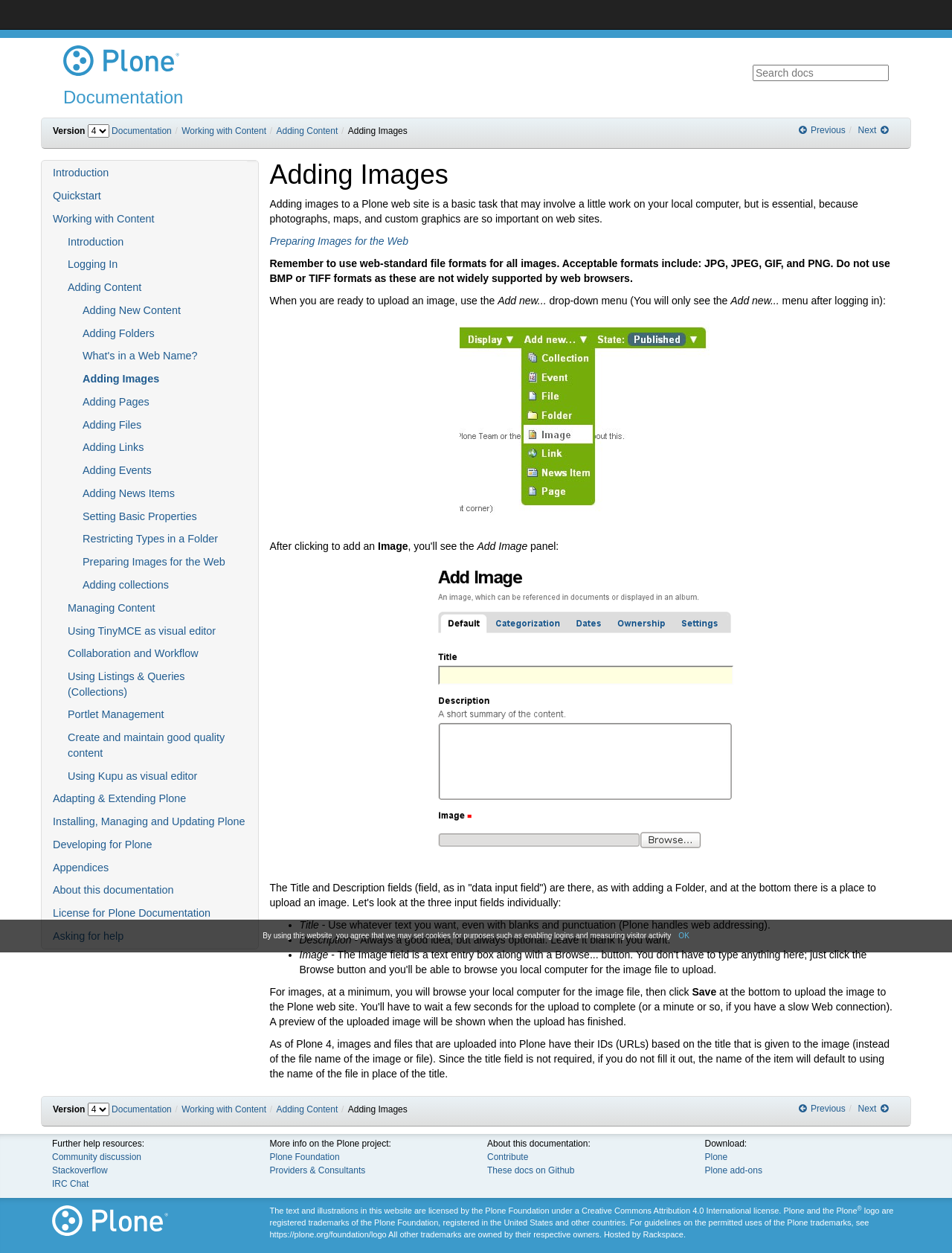Please identify the bounding box coordinates of the clickable area that will fulfill the following instruction: "Click on Plone Documentation". The coordinates should be in the format of four float numbers between 0 and 1, i.e., [left, top, right, bottom].

[0.117, 0.101, 0.18, 0.109]